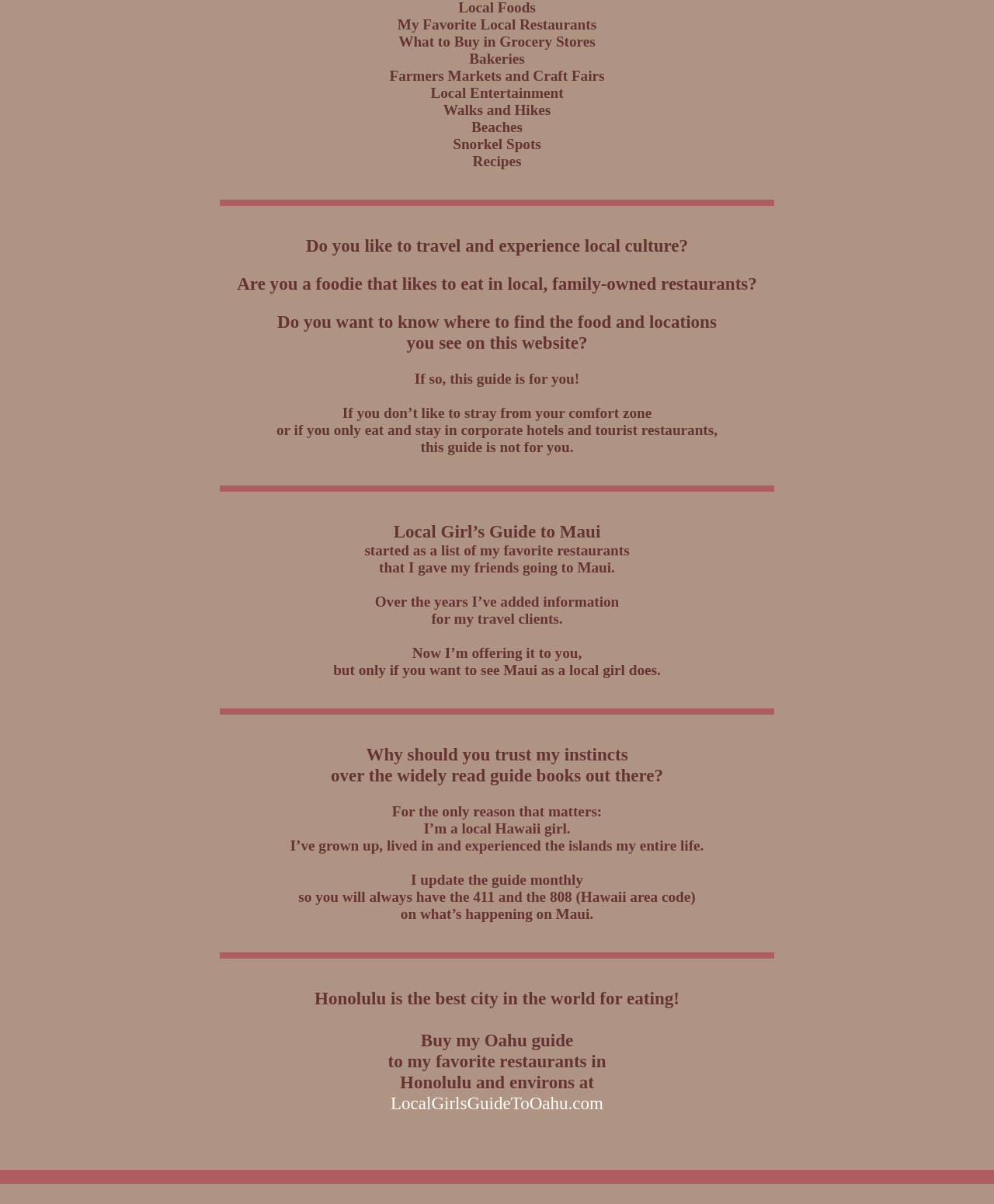Please provide a short answer using a single word or phrase for the question:
What is the area code of Hawaii?

808